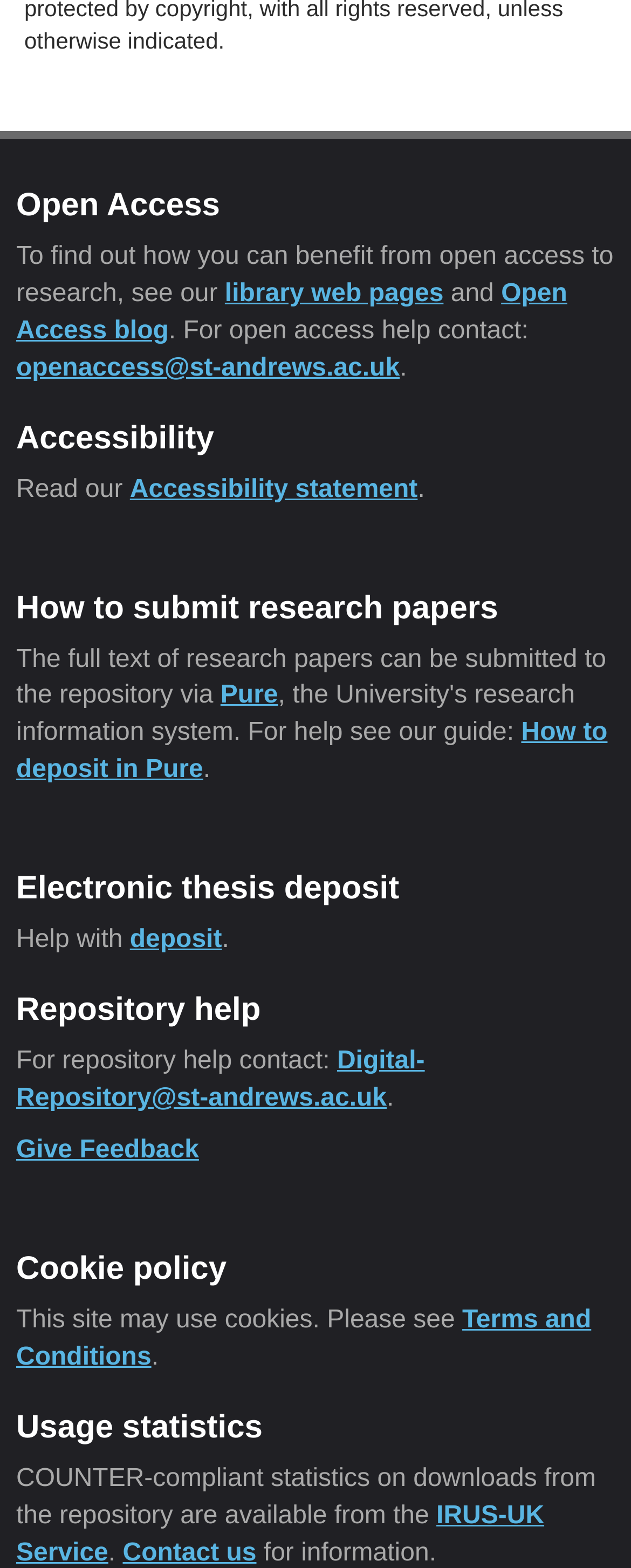Please locate the bounding box coordinates of the region I need to click to follow this instruction: "Submit research papers to Pure".

[0.349, 0.435, 0.441, 0.453]